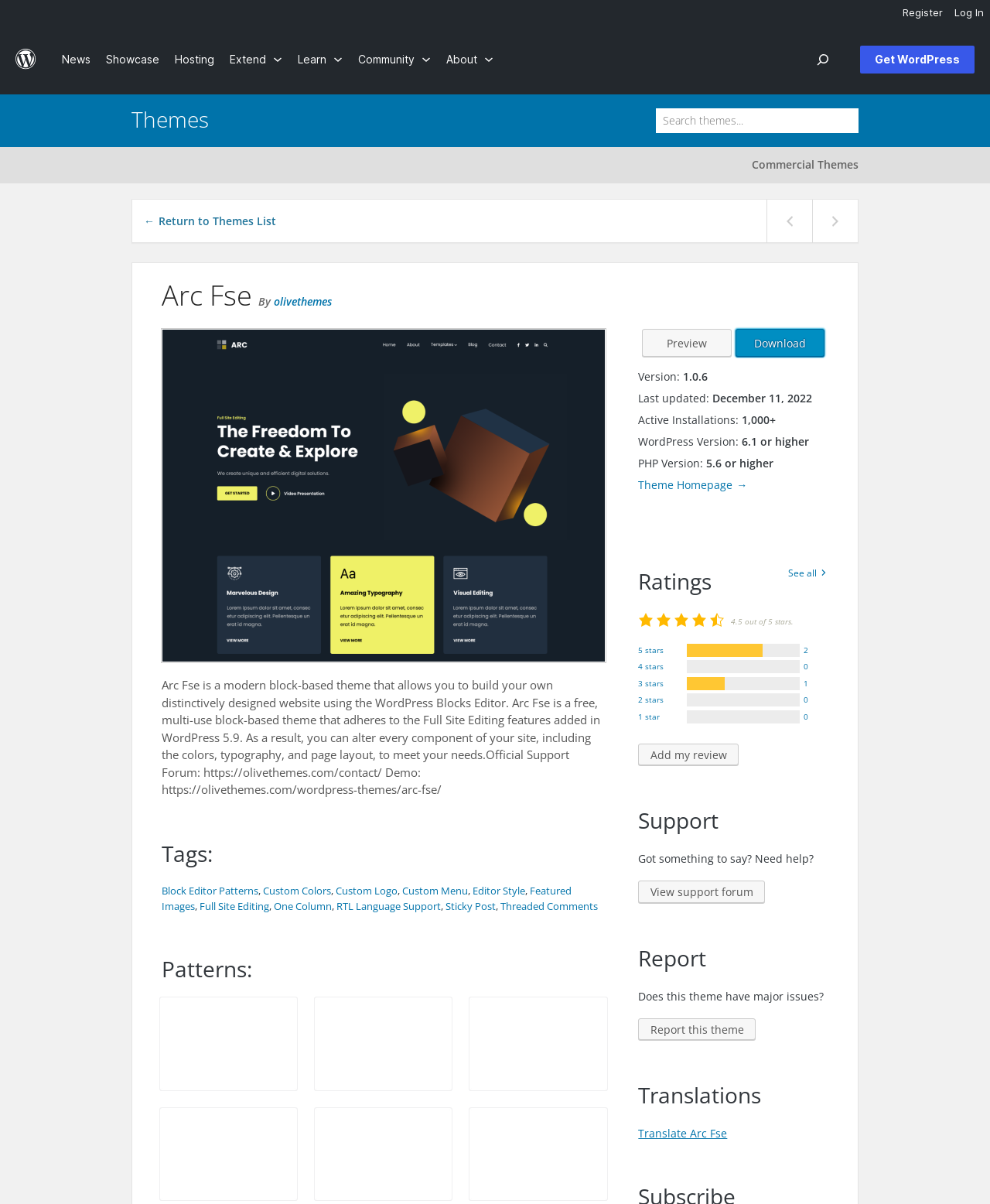Please locate the bounding box coordinates of the element's region that needs to be clicked to follow the instruction: "Preview the Arc Fse theme". The bounding box coordinates should be provided as four float numbers between 0 and 1, i.e., [left, top, right, bottom].

[0.649, 0.273, 0.739, 0.297]